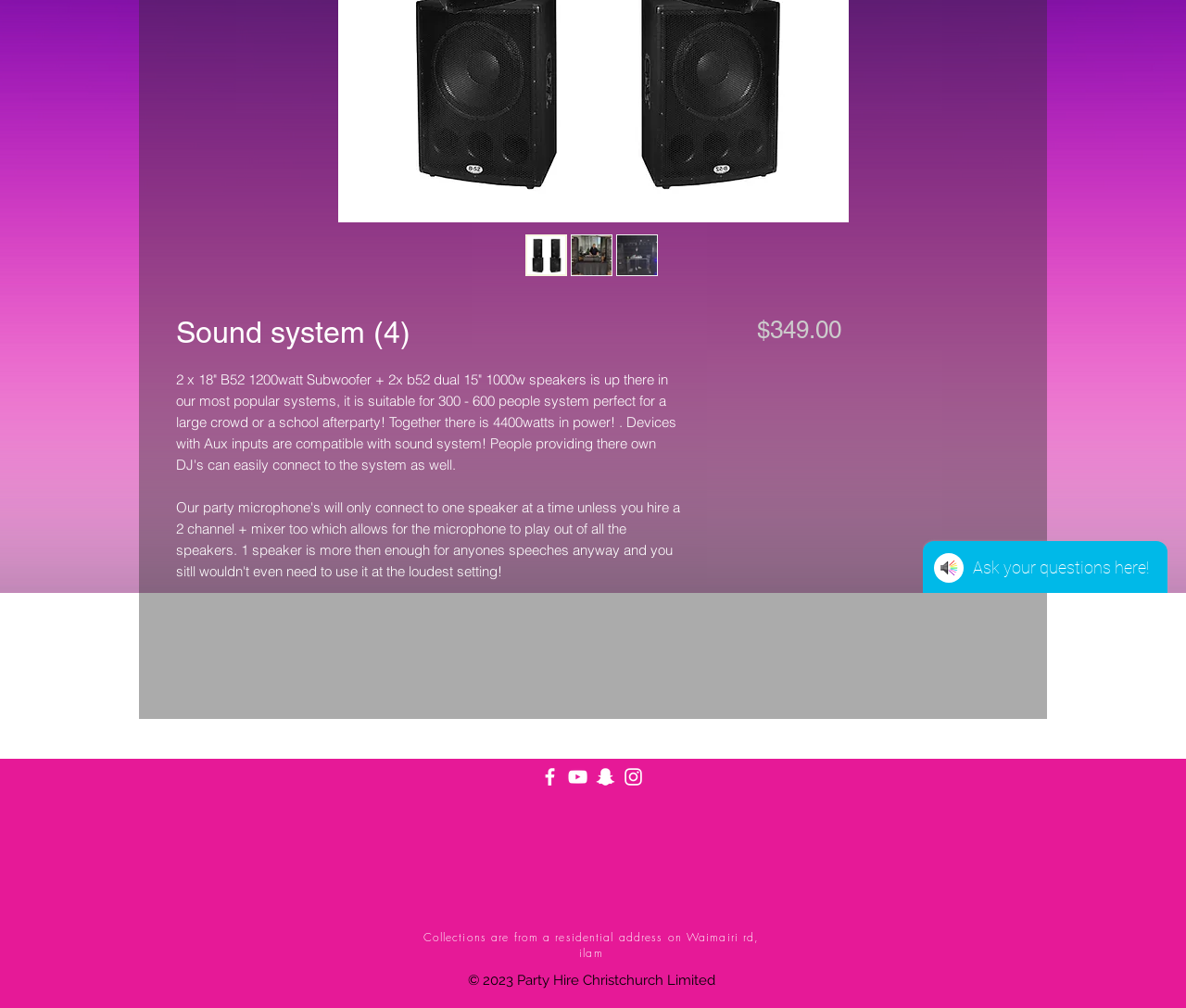From the webpage screenshot, predict the bounding box of the UI element that matches this description: "aria-label="White Instagram Icon"".

[0.524, 0.759, 0.544, 0.782]